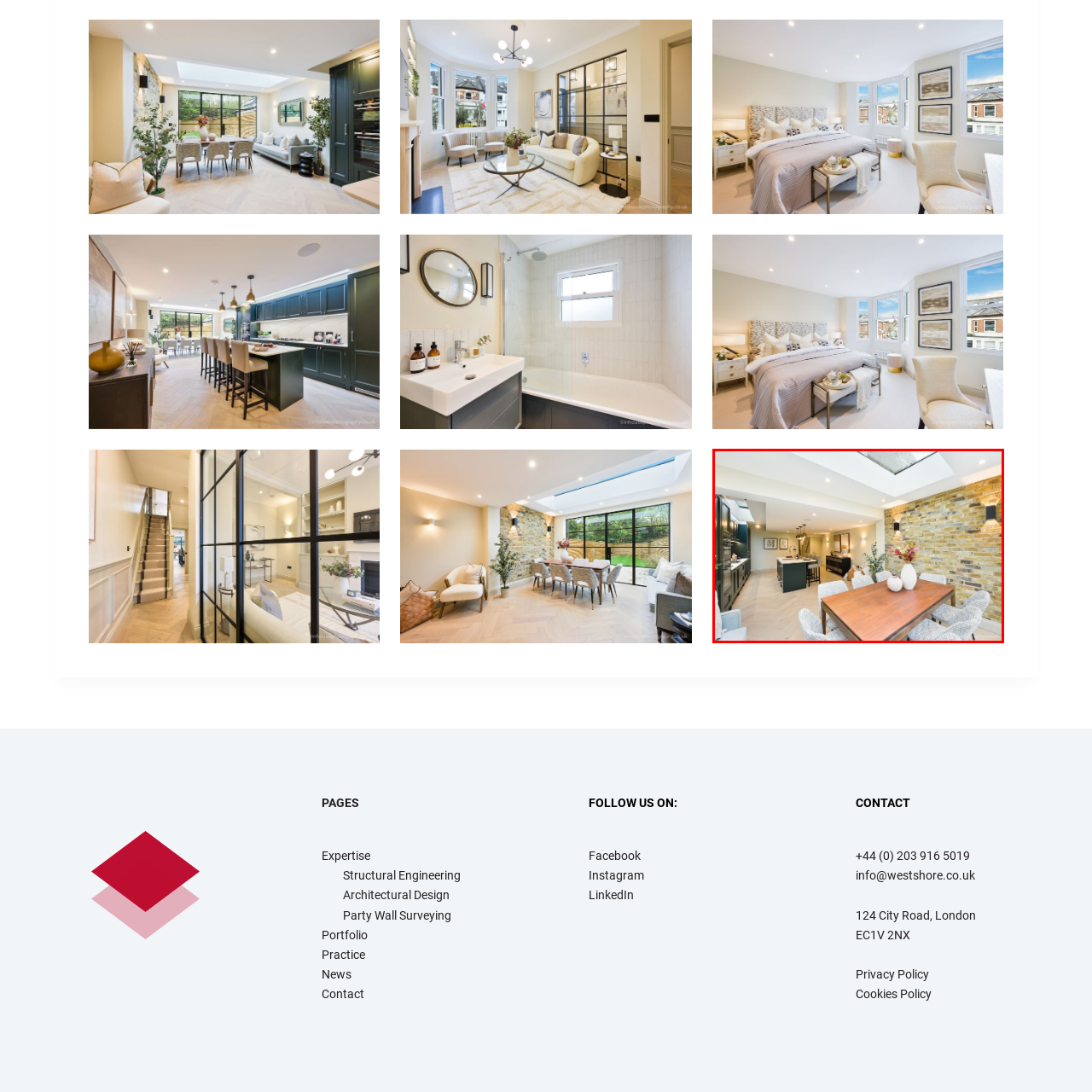What is the source of natural light in the room?
Observe the image inside the red bounding box and answer the question using only one word or a short phrase.

Skylight